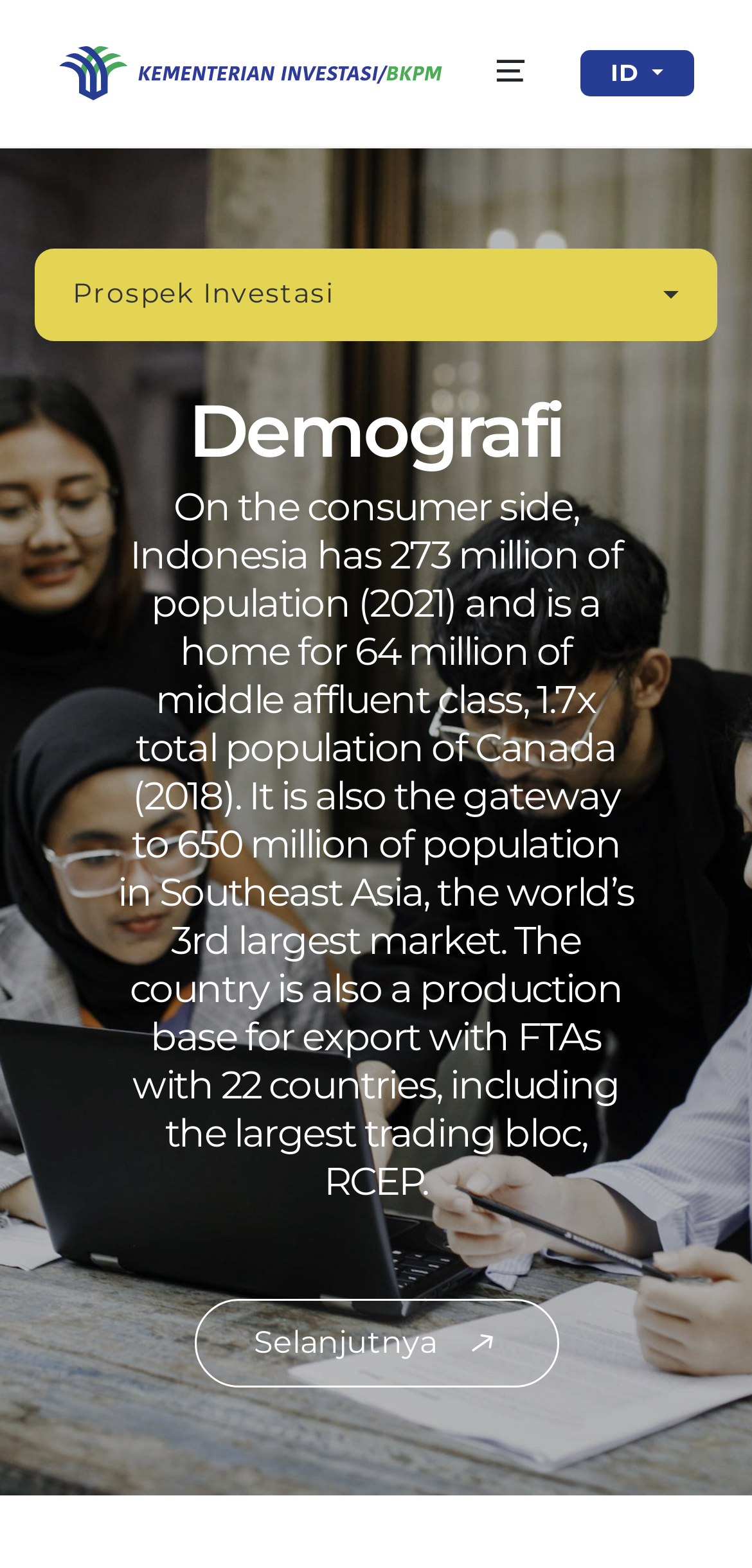Using the provided element description, identify the bounding box coordinates as (top-left x, top-left y, bottom-right x, bottom-right y). Ensure all values are between 0 and 1. Description: parent_node: ID

[0.077, 0.029, 0.59, 0.064]